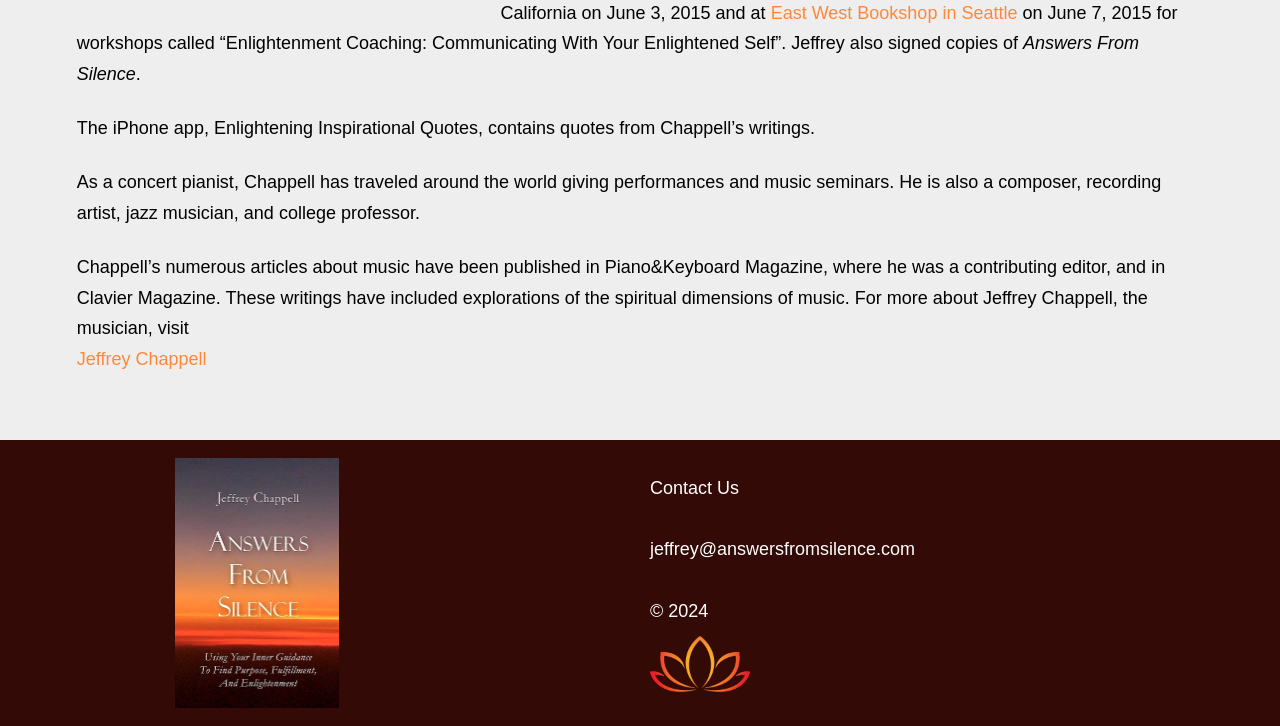Provide the bounding box coordinates for the UI element described in this sentence: "jeffrey@answersfromsilence.com". The coordinates should be four float values between 0 and 1, i.e., [left, top, right, bottom].

[0.508, 0.743, 0.715, 0.771]